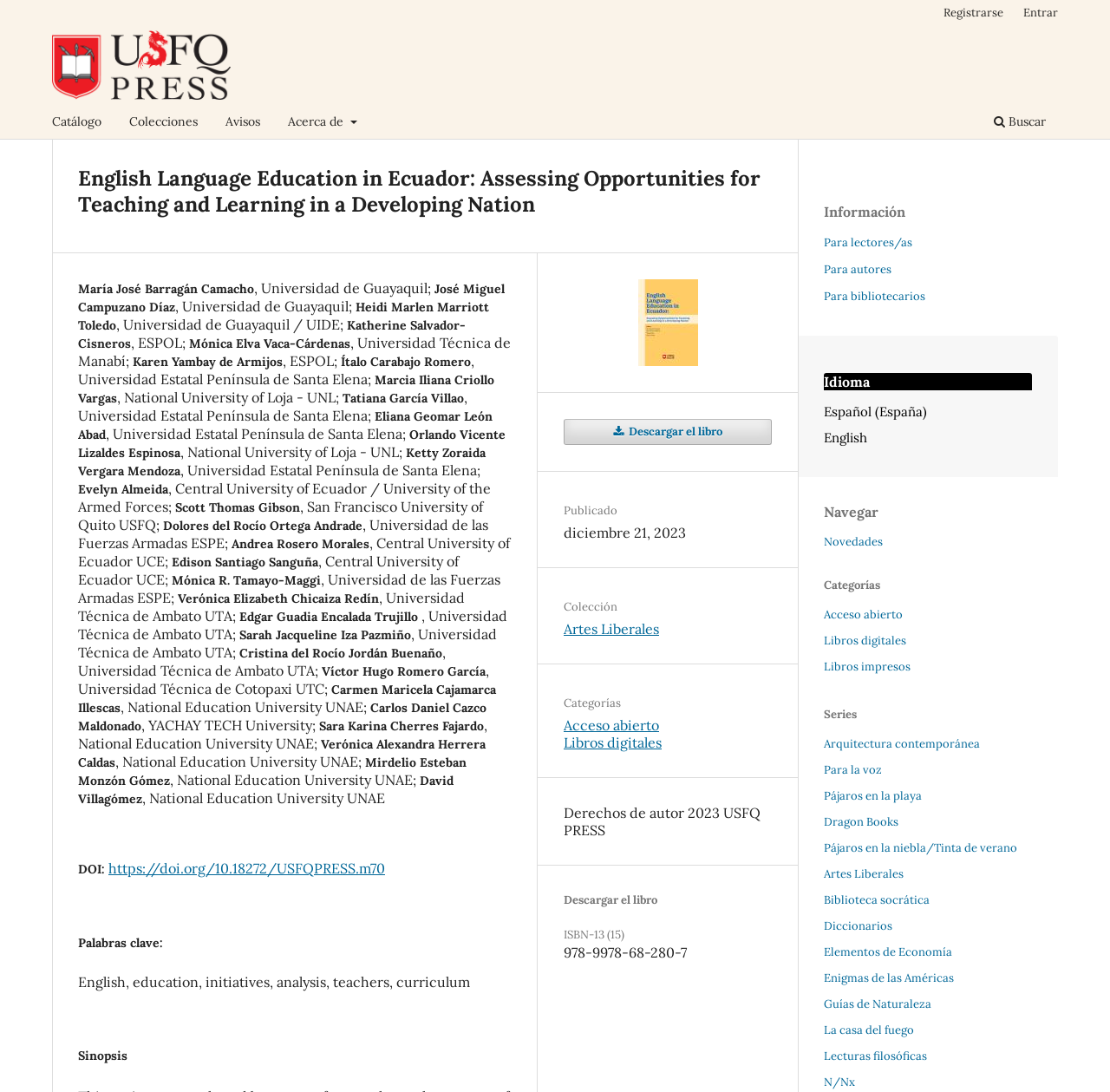Could you determine the bounding box coordinates of the clickable element to complete the instruction: "Register using the 'Registrarse' link"? Provide the coordinates as four float numbers between 0 and 1, i.e., [left, top, right, bottom].

[0.842, 0.0, 0.912, 0.024]